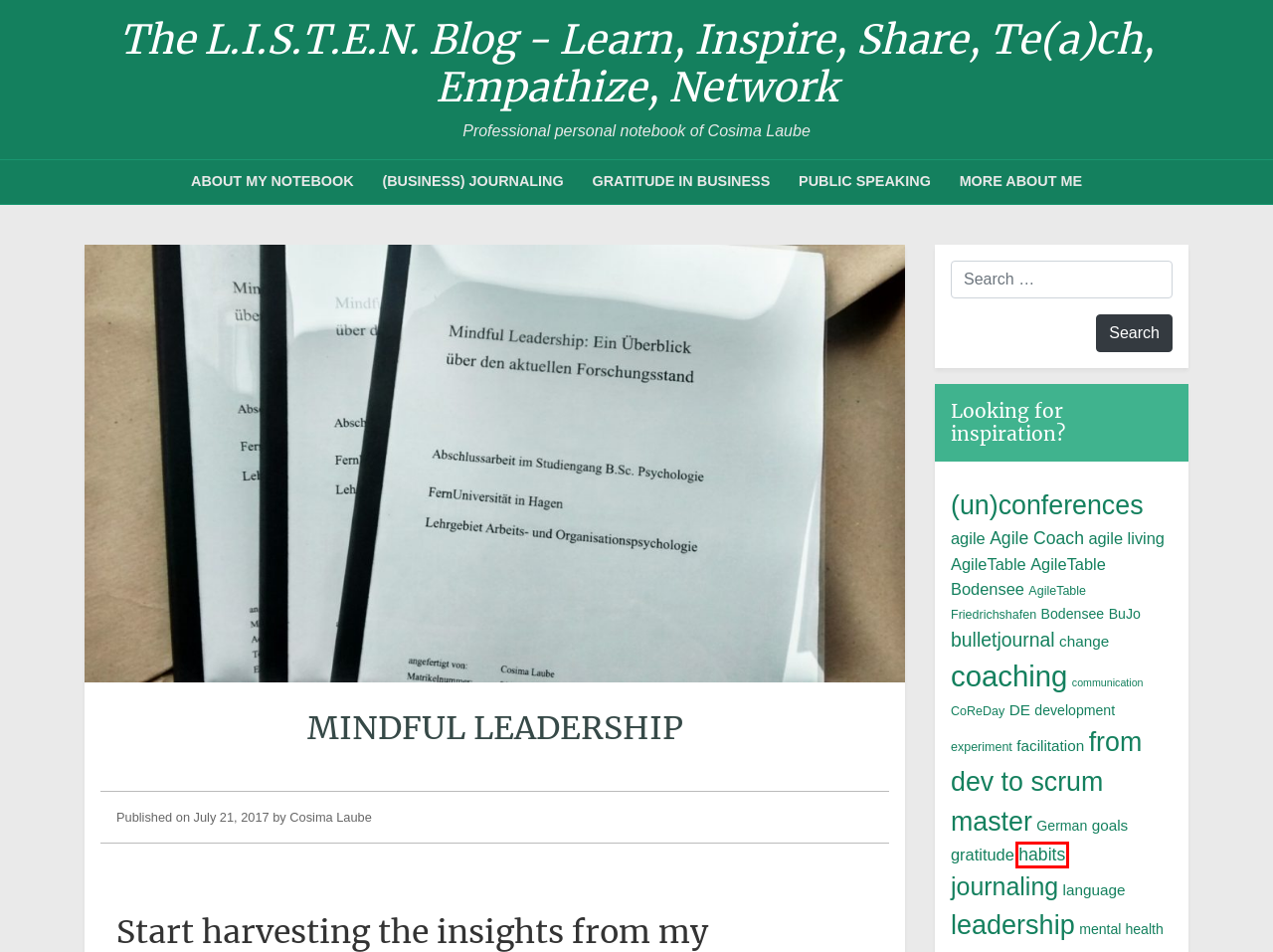Examine the screenshot of a webpage with a red bounding box around a UI element. Select the most accurate webpage description that corresponds to the new page after clicking the highlighted element. Here are the choices:
A. July 2016 - The L.I.S.T.E.N. Blog - Learn, Inspire, Share, Te(a)ch, Empathize, Network
B. Respect & Adapt - Public Speaking
C. cosima-laube.de
D. December 2019 - The L.I.S.T.E.N. Blog - Learn, Inspire, Share, Te(a)ch, Empathize, Network
E. September 2019 - The L.I.S.T.E.N. Blog - Learn, Inspire, Share, Te(a)ch, Empathize, Network
F. habits Archives - The L.I.S.T.E.N. Blog - Learn, Inspire, Share, Te(a)ch, Empathize, Network
G. bulletjournal Archives - The L.I.S.T.E.N. Blog - Learn, Inspire, Share, Te(a)ch, Empathize, Network
H. May 2017 - The L.I.S.T.E.N. Blog - Learn, Inspire, Share, Te(a)ch, Empathize, Network

F